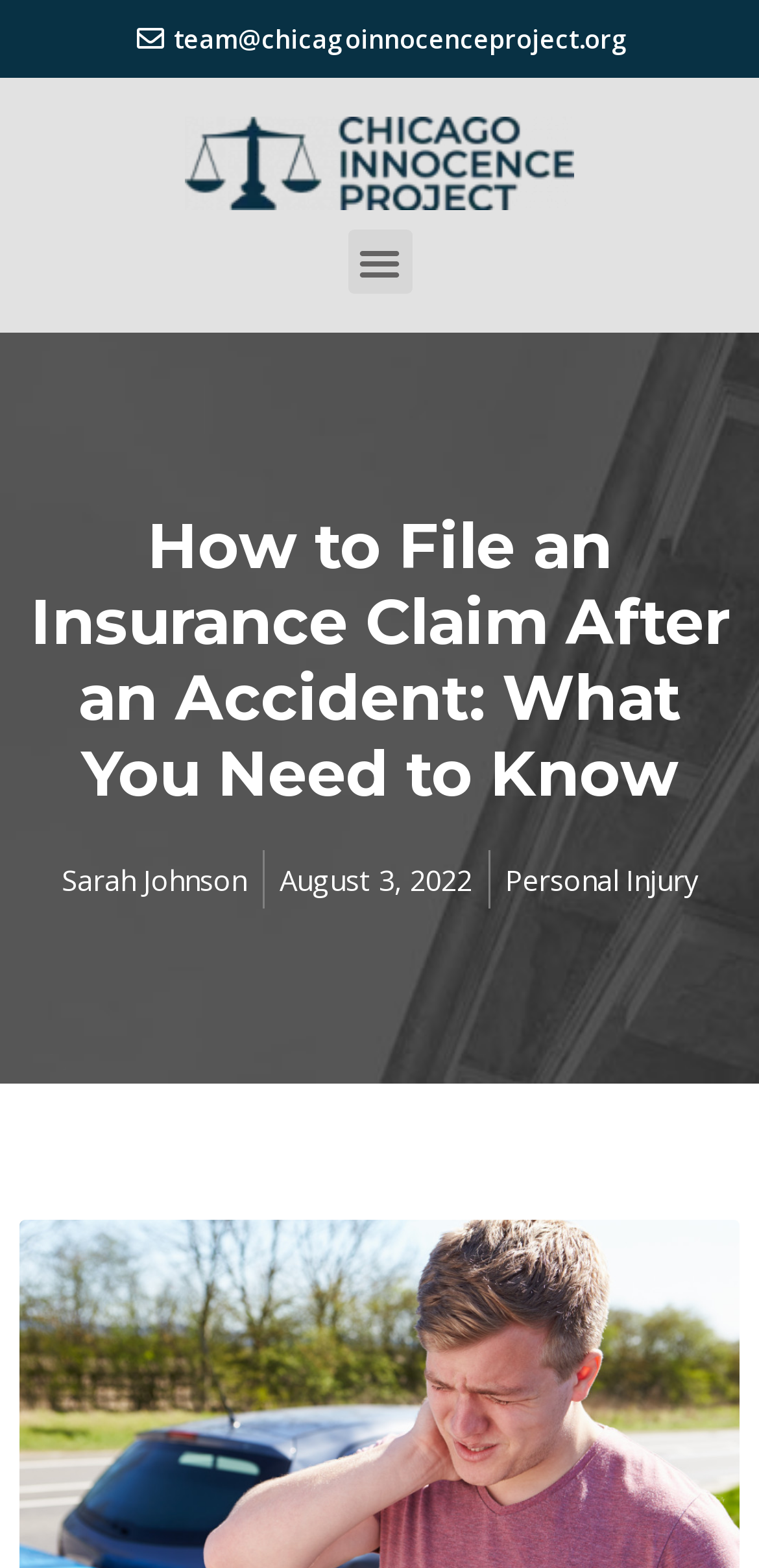Articulate a complete and detailed caption of the webpage elements.

The webpage is about filing an insurance claim after an accident, with a focus on providing guidance and support. At the top left corner, there is a logo of the Chicago Innocence Project, accompanied by a link to the organization's website. Next to the logo, there is a button to toggle the menu. 

Below the logo and menu button, there is a prominent heading that reads "How to File an Insurance Claim After an Accident: What You Need to Know". This heading is centered and takes up a significant portion of the screen.

Underneath the heading, there is an article written by Sarah Johnson, with a timestamp of August 3, 2022. The article is categorized under "Personal Injury". The contact email "team@chicagoinnocenceproject.org" is displayed at the top right corner of the page.